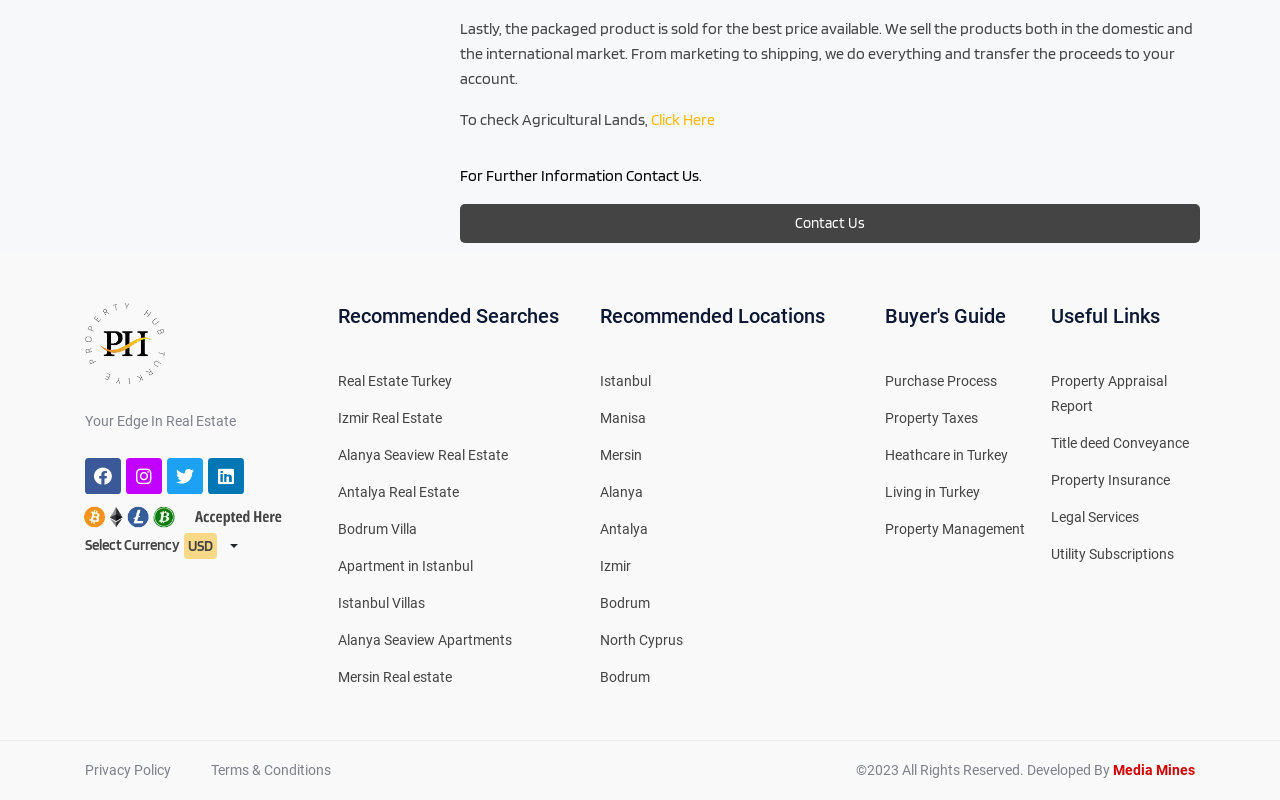Using the format (top-left x, top-left y, bottom-right x, bottom-right y), provide the bounding box coordinates for the described UI element. All values should be floating point numbers between 0 and 1: Property Insurance

[0.821, 0.585, 0.934, 0.617]